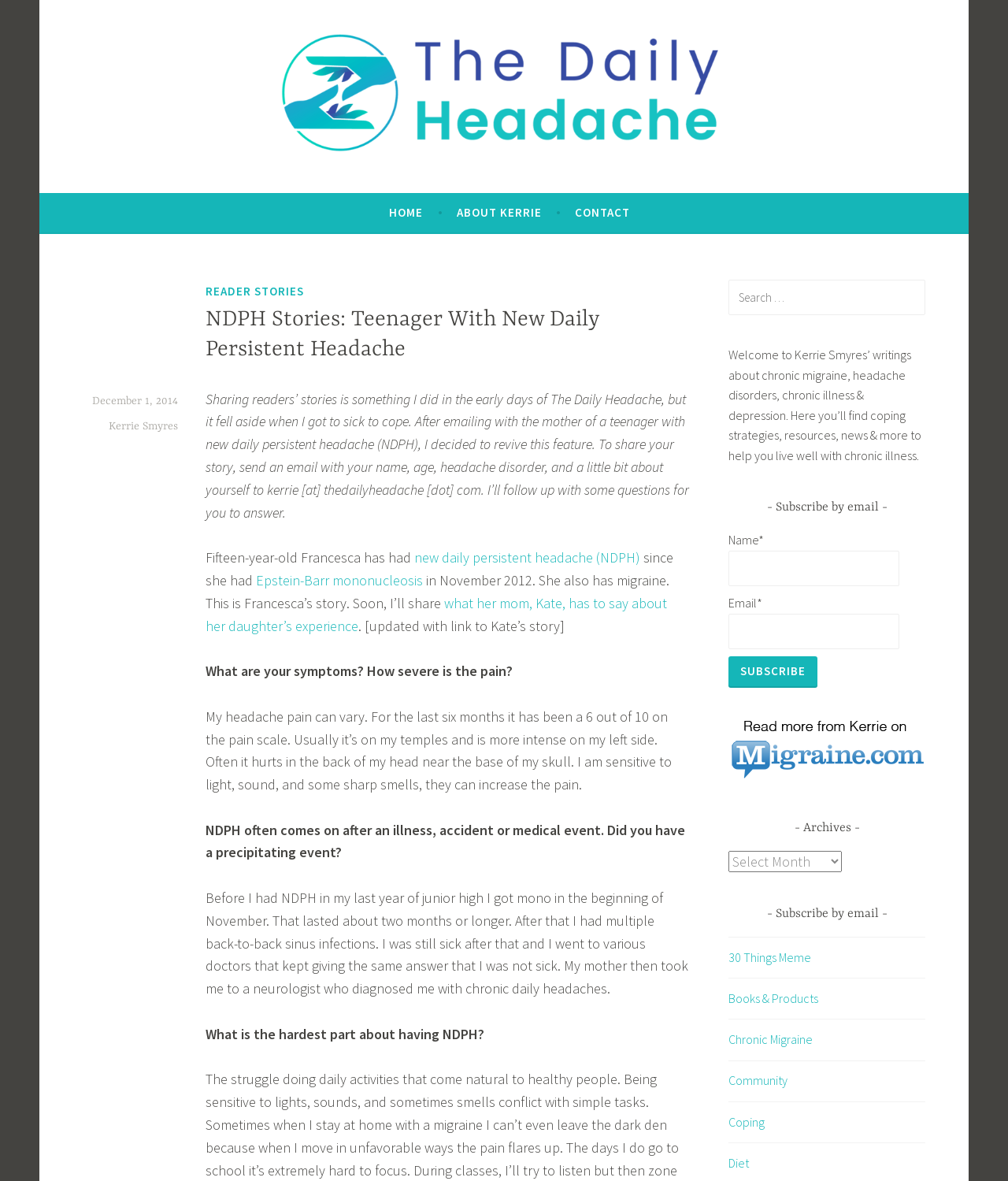Please identify the bounding box coordinates of the area I need to click to accomplish the following instruction: "Check the archives".

[0.723, 0.72, 0.835, 0.738]